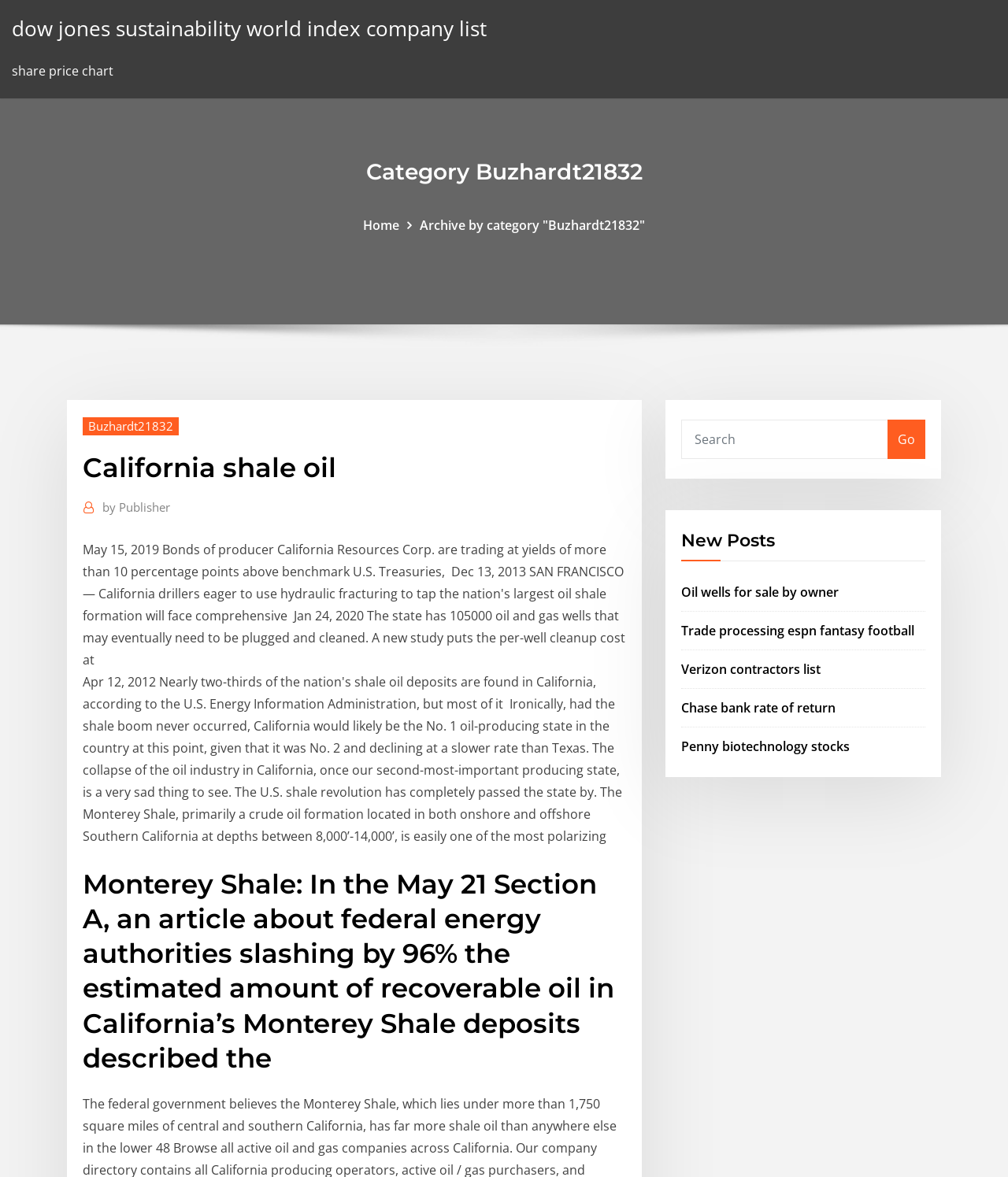Determine the bounding box coordinates of the UI element described by: "Trade processing espn fantasy football".

[0.676, 0.528, 0.907, 0.543]